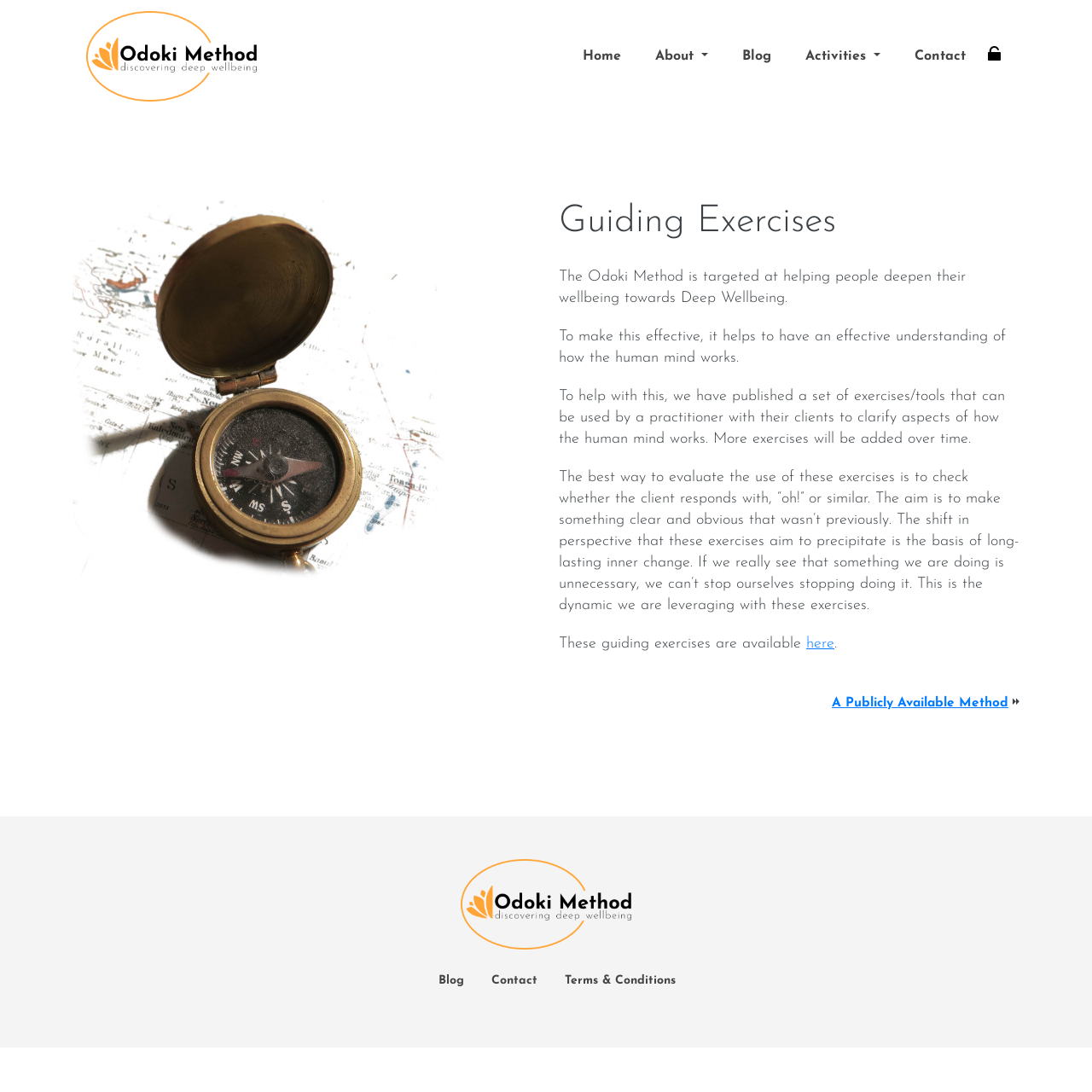Highlight the bounding box coordinates of the element that should be clicked to carry out the following instruction: "Click on the 'Contact' link". The coordinates must be given as four float numbers ranging from 0 to 1, i.e., [left, top, right, bottom].

[0.822, 0.034, 0.9, 0.069]